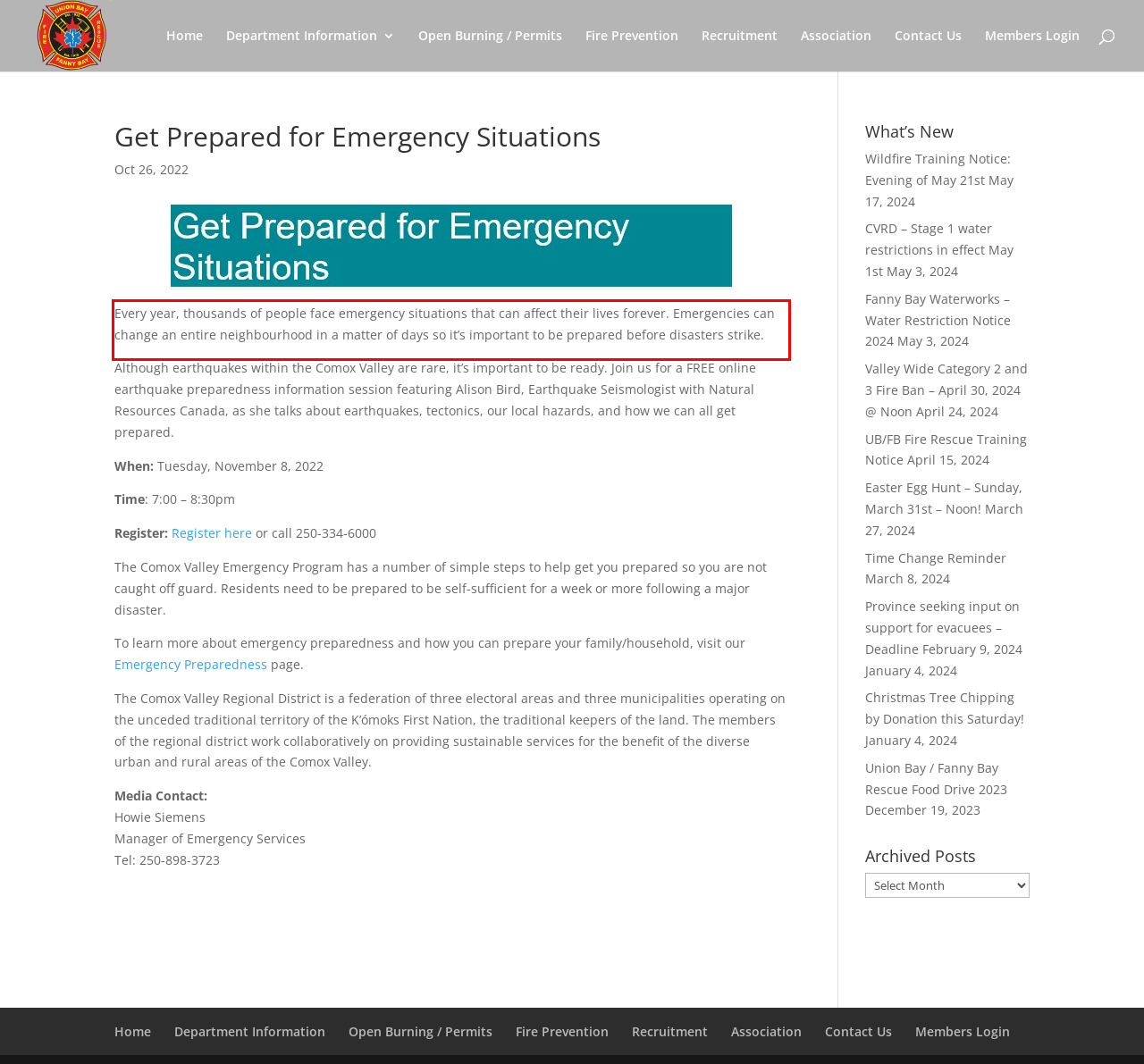Examine the webpage screenshot, find the red bounding box, and extract the text content within this marked area.

Every year, thousands of people face emergency situations that can affect their lives forever. Emergencies can change an entire neighbourhood in a matter of days so it’s important to be prepared before disasters strike.